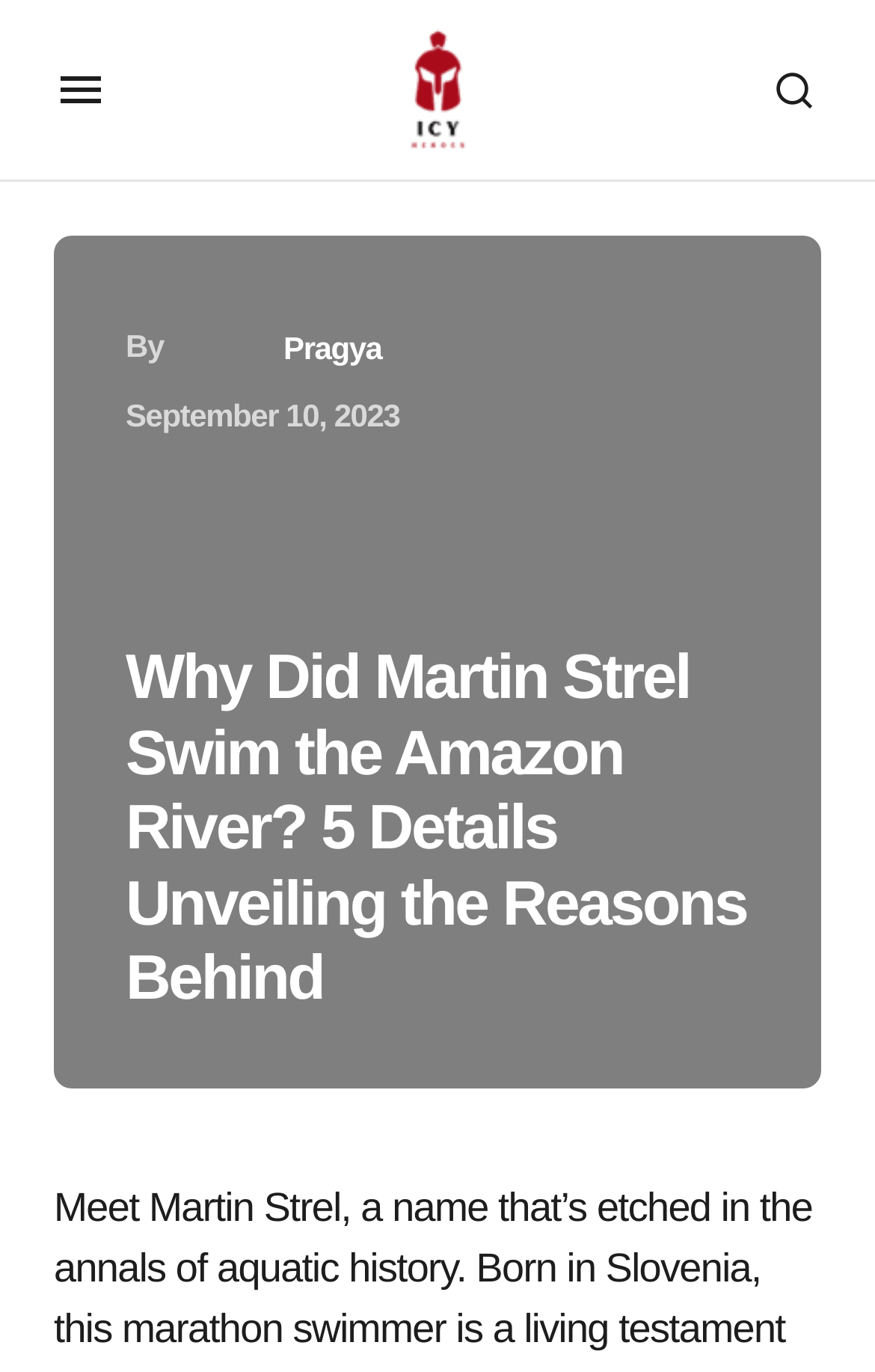What is the date of the article publication?
Please use the image to provide a one-word or short phrase answer.

September 10, 2023